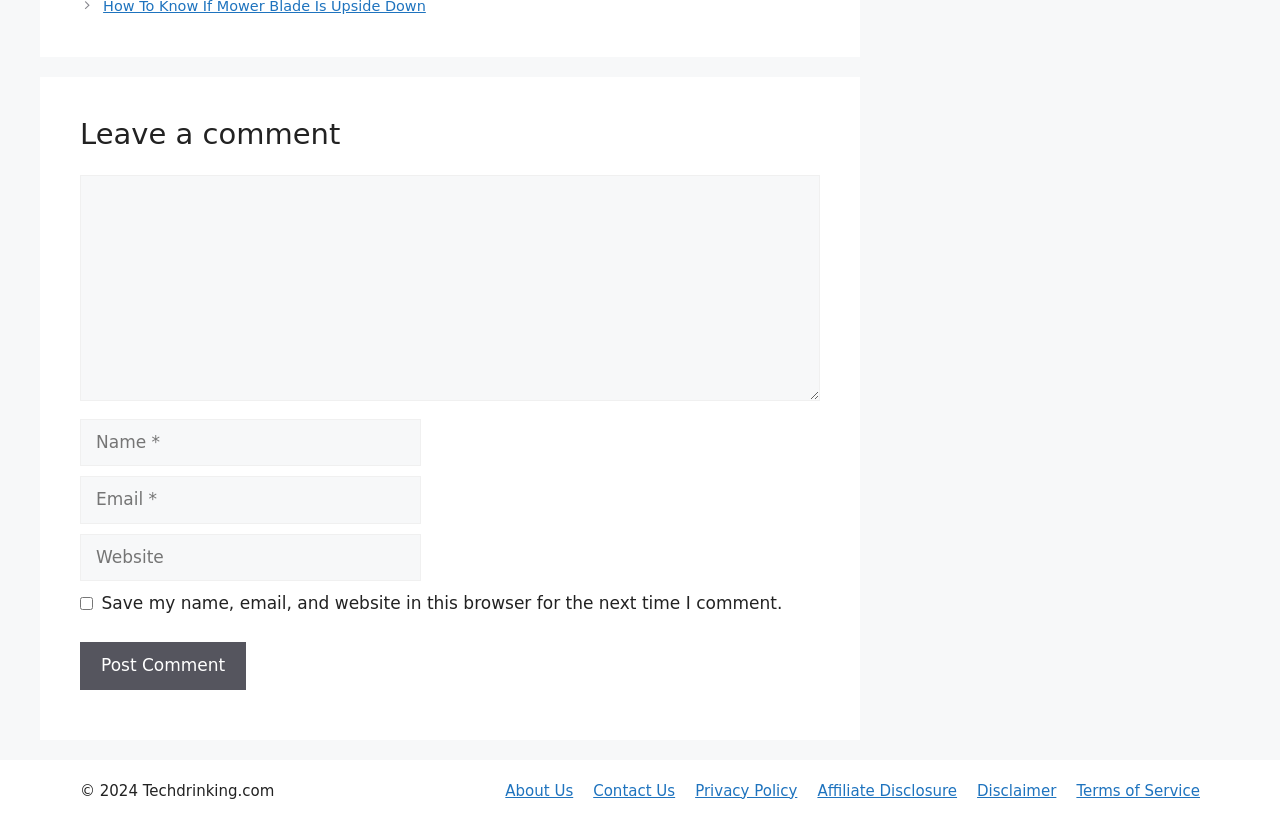Give a one-word or short phrase answer to the question: 
What is the position of the 'Post Comment' button?

Bottom left